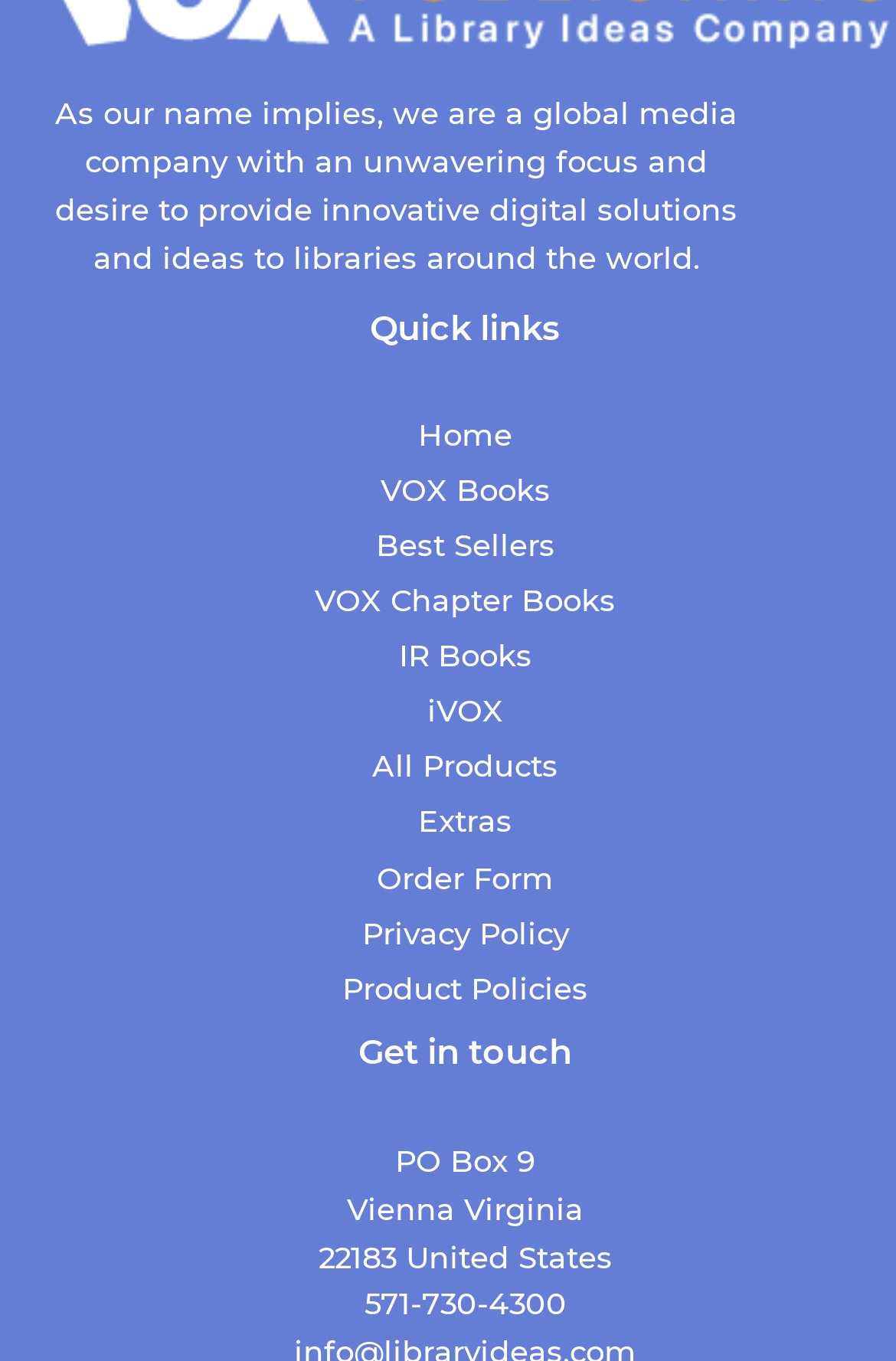Where is the company located?
Answer the question with detailed information derived from the image.

The company's location can be determined from the StaticText elements with IDs 291, 293, and 295, which provide the address as PO Box 9, Vienna, Virginia, 22183, United States.